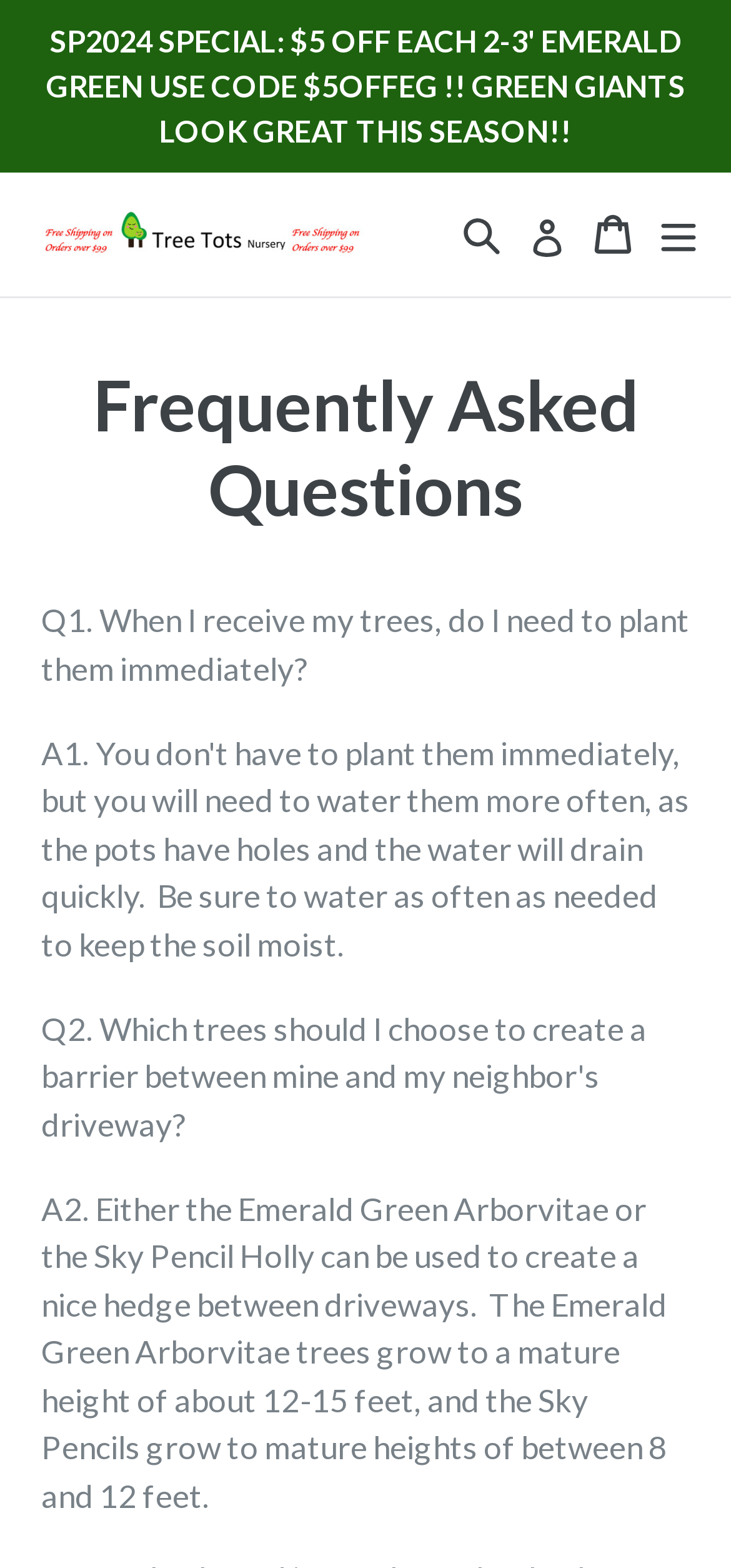What is the current page about?
Please respond to the question with a detailed and thorough explanation.

The current page is about Frequently Asked Questions, as indicated by the heading 'Frequently Asked Questions' on the webpage.